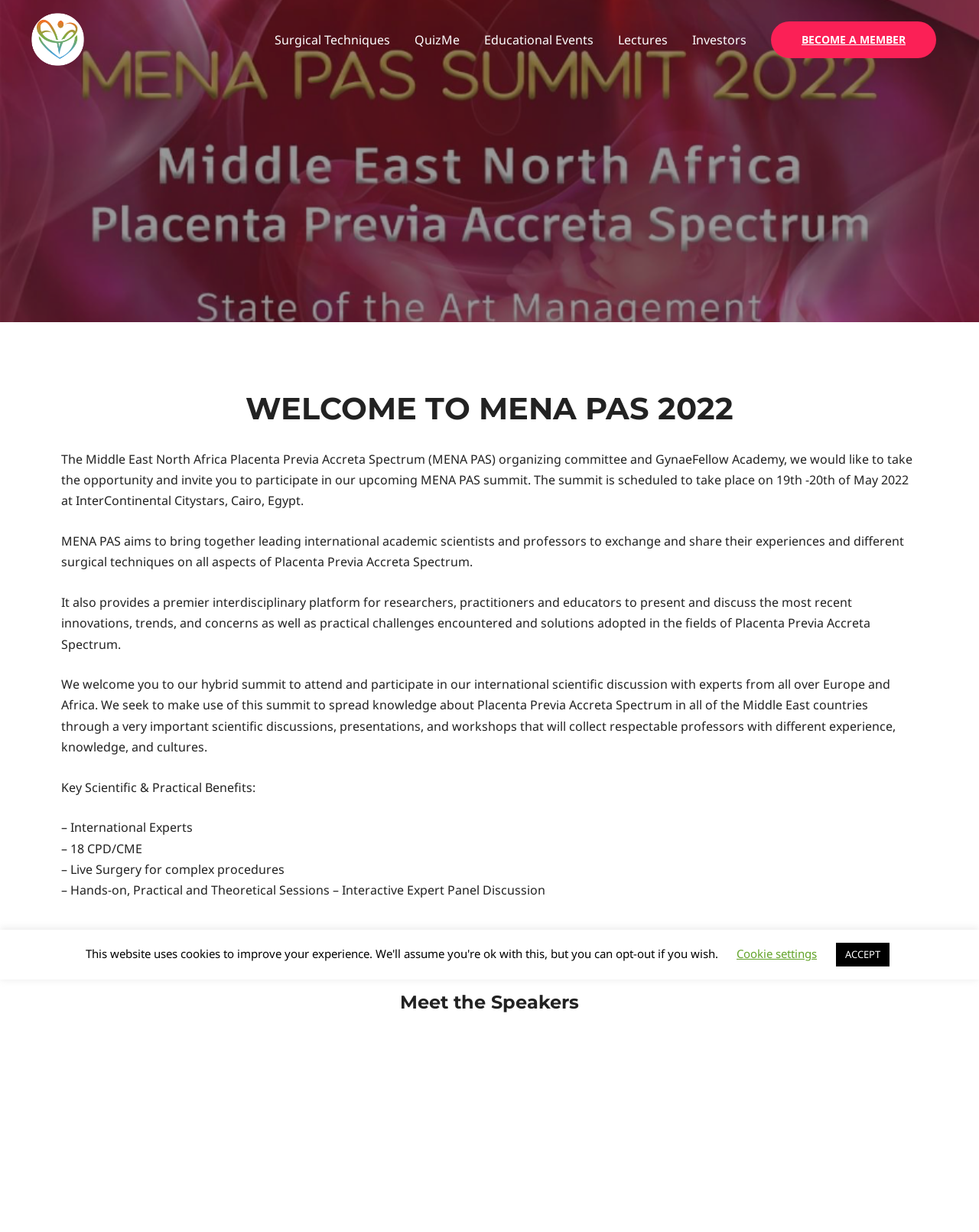Could you indicate the bounding box coordinates of the region to click in order to complete this instruction: "Click on BECOME A MEMBER".

[0.788, 0.017, 0.956, 0.047]